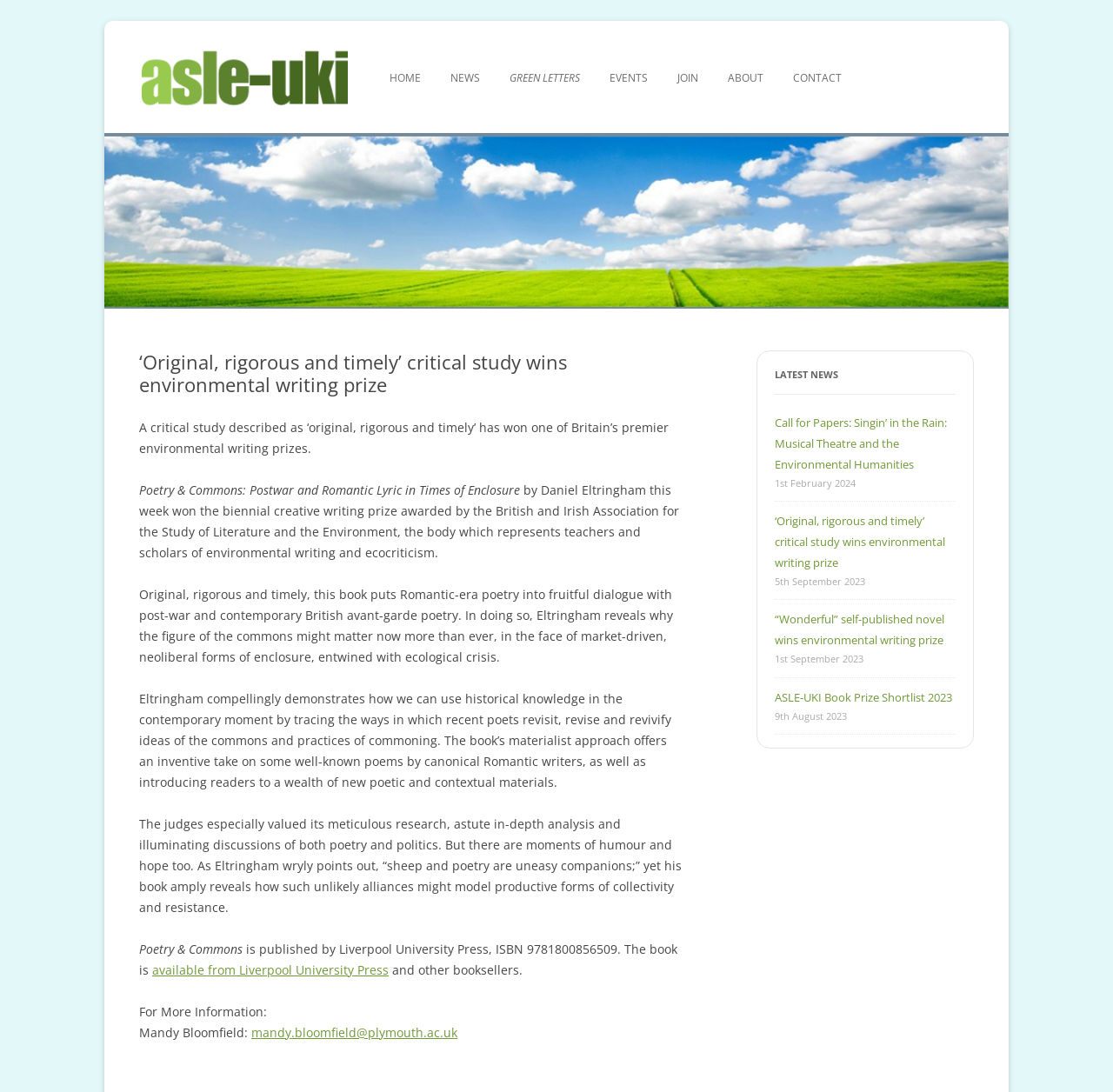What is the title of the book that won the environmental writing prize?
Provide a fully detailed and comprehensive answer to the question.

The question asks for the title of the book that won the environmental writing prize, which can be found in the main content area of the webpage, where it says 'Poetry & Commons: Postwar and Romantic Lyric in Times of Enclosure' in a static text element.